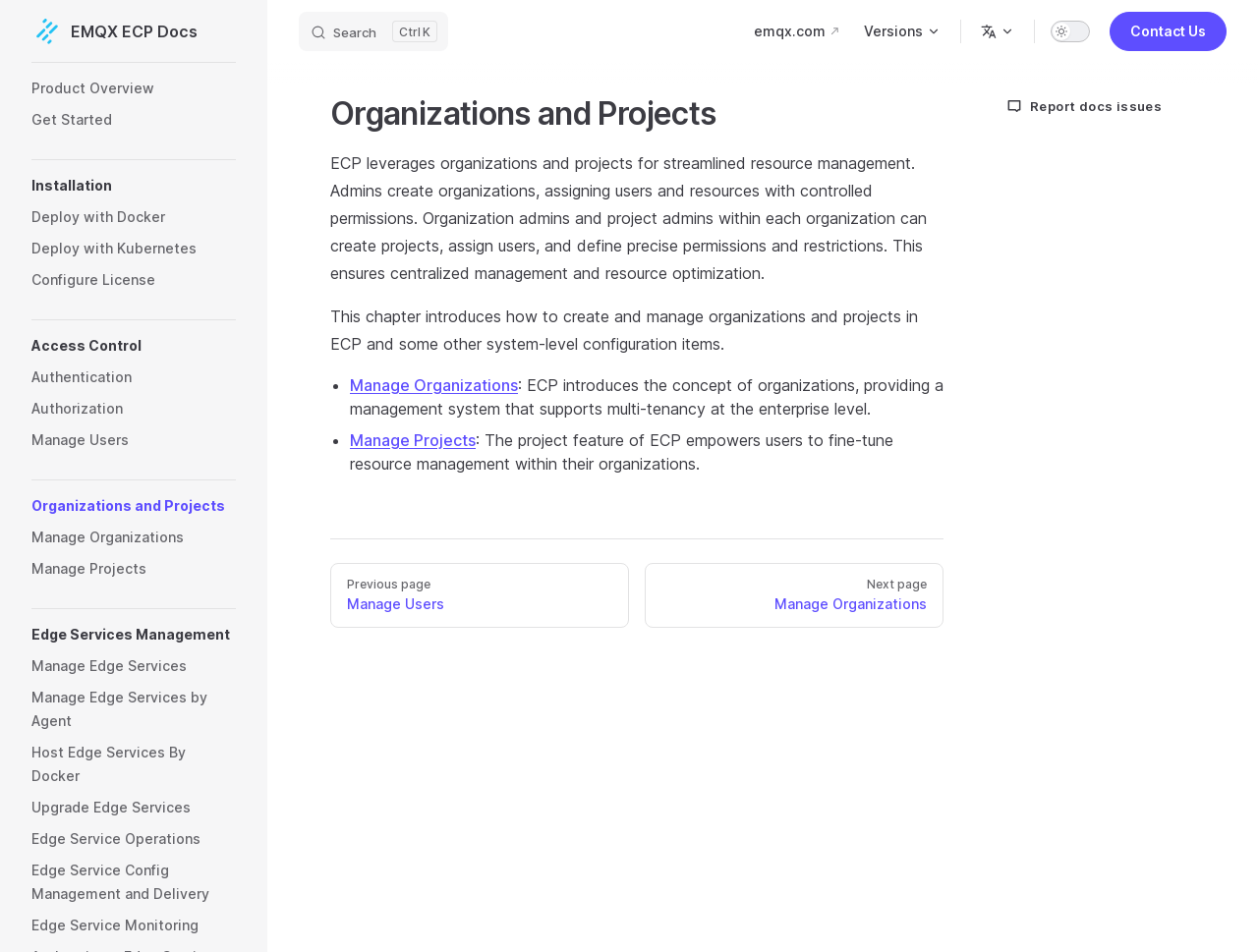Please specify the bounding box coordinates of the area that should be clicked to accomplish the following instruction: "Search for something". The coordinates should consist of four float numbers between 0 and 1, i.e., [left, top, right, bottom].

[0.238, 0.012, 0.356, 0.053]